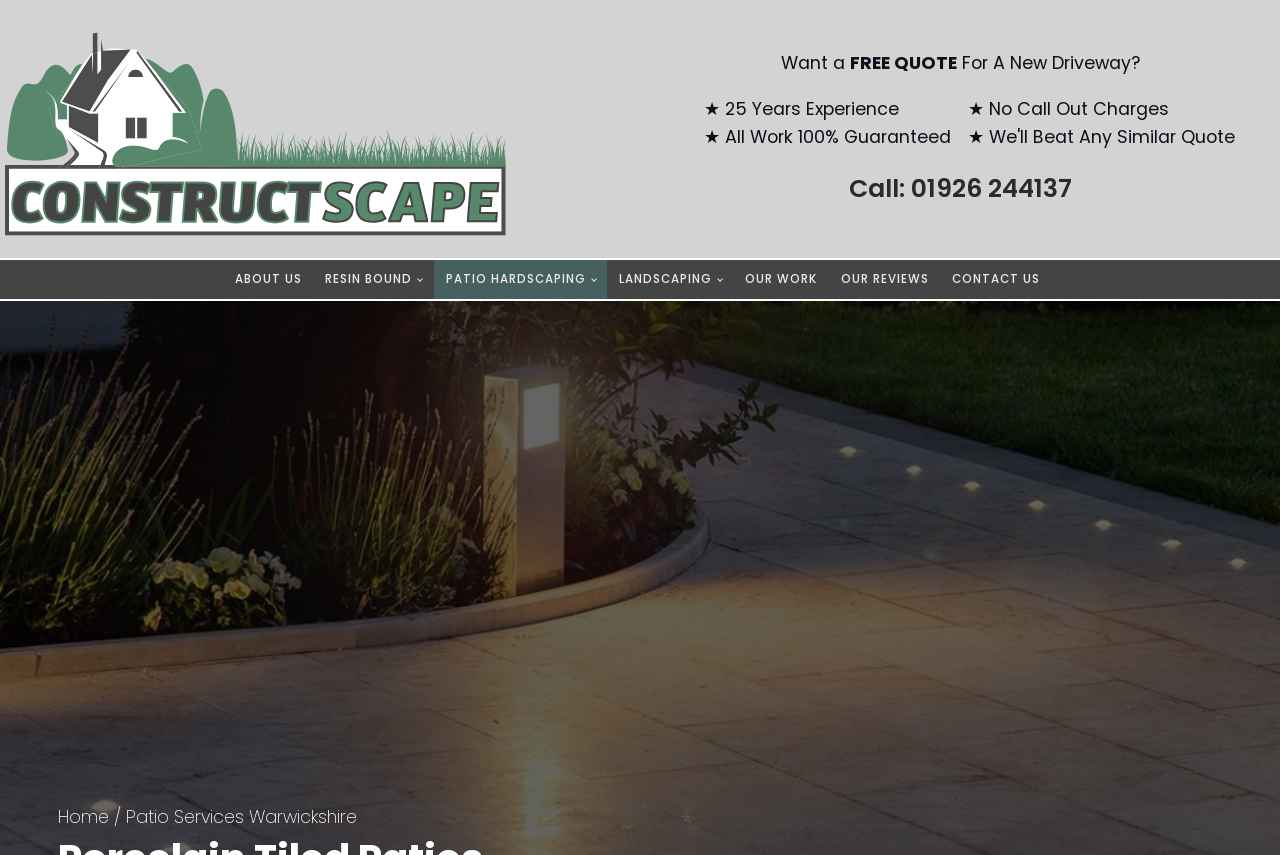Please locate the clickable area by providing the bounding box coordinates to follow this instruction: "Click the 'FREE QUOTE' button".

[0.664, 0.059, 0.747, 0.088]